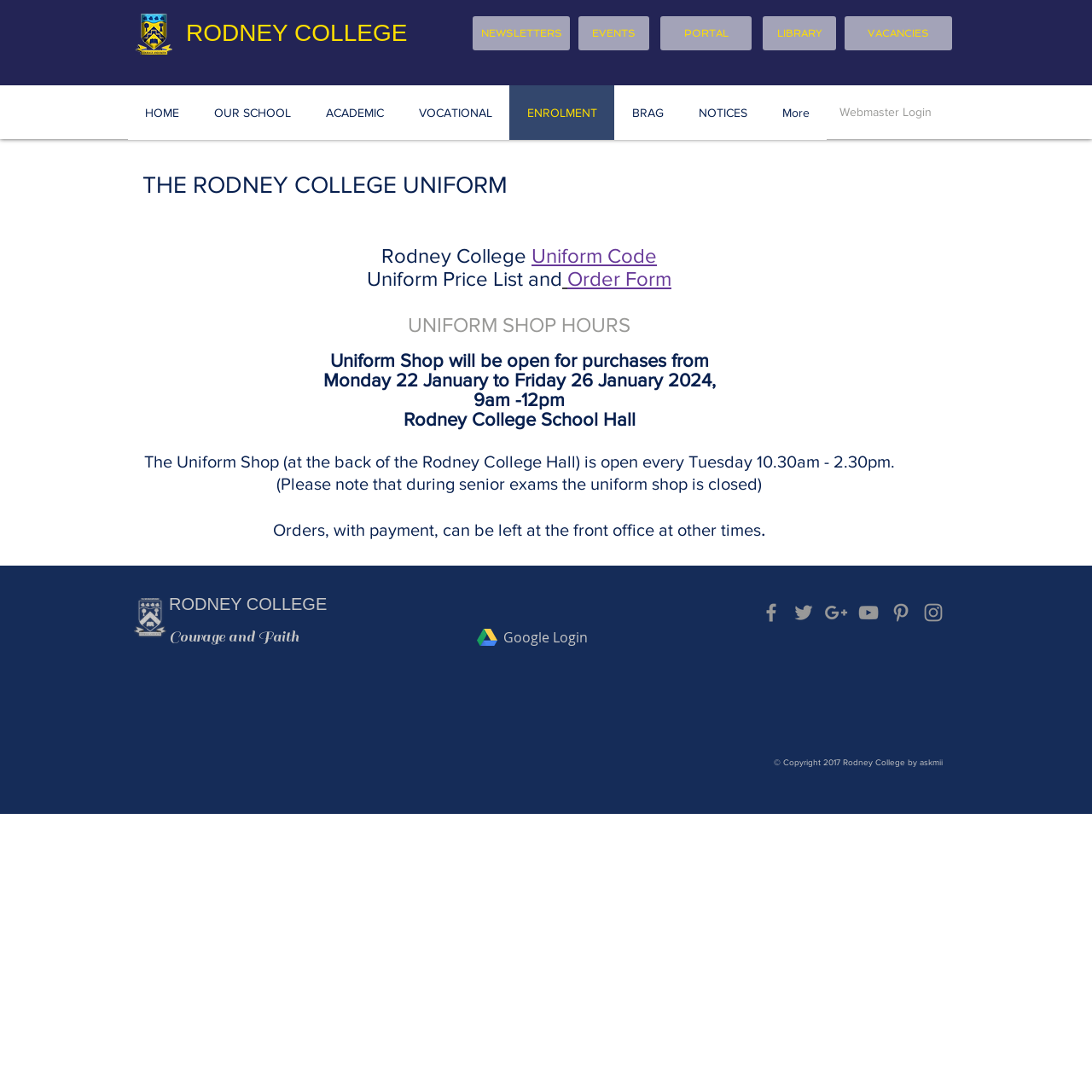Please answer the following question using a single word or phrase: What are the social media platforms linked on the webpage?

Facebook, Twitter, Google+, YouTube, Pinterest, Instagram